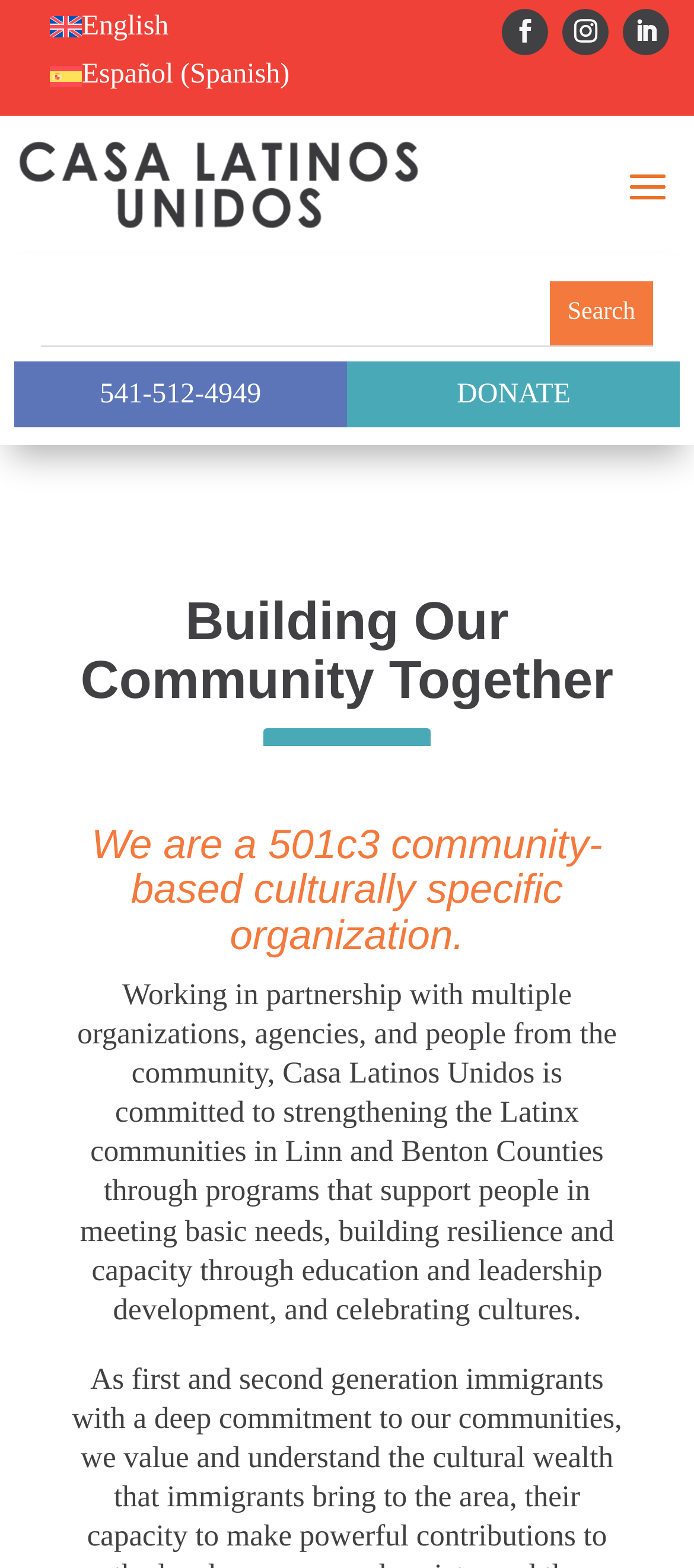Predict the bounding box of the UI element based on the description: "value="Search"". The coordinates should be four float numbers between 0 and 1, formatted as [left, top, right, bottom].

[0.792, 0.179, 0.941, 0.22]